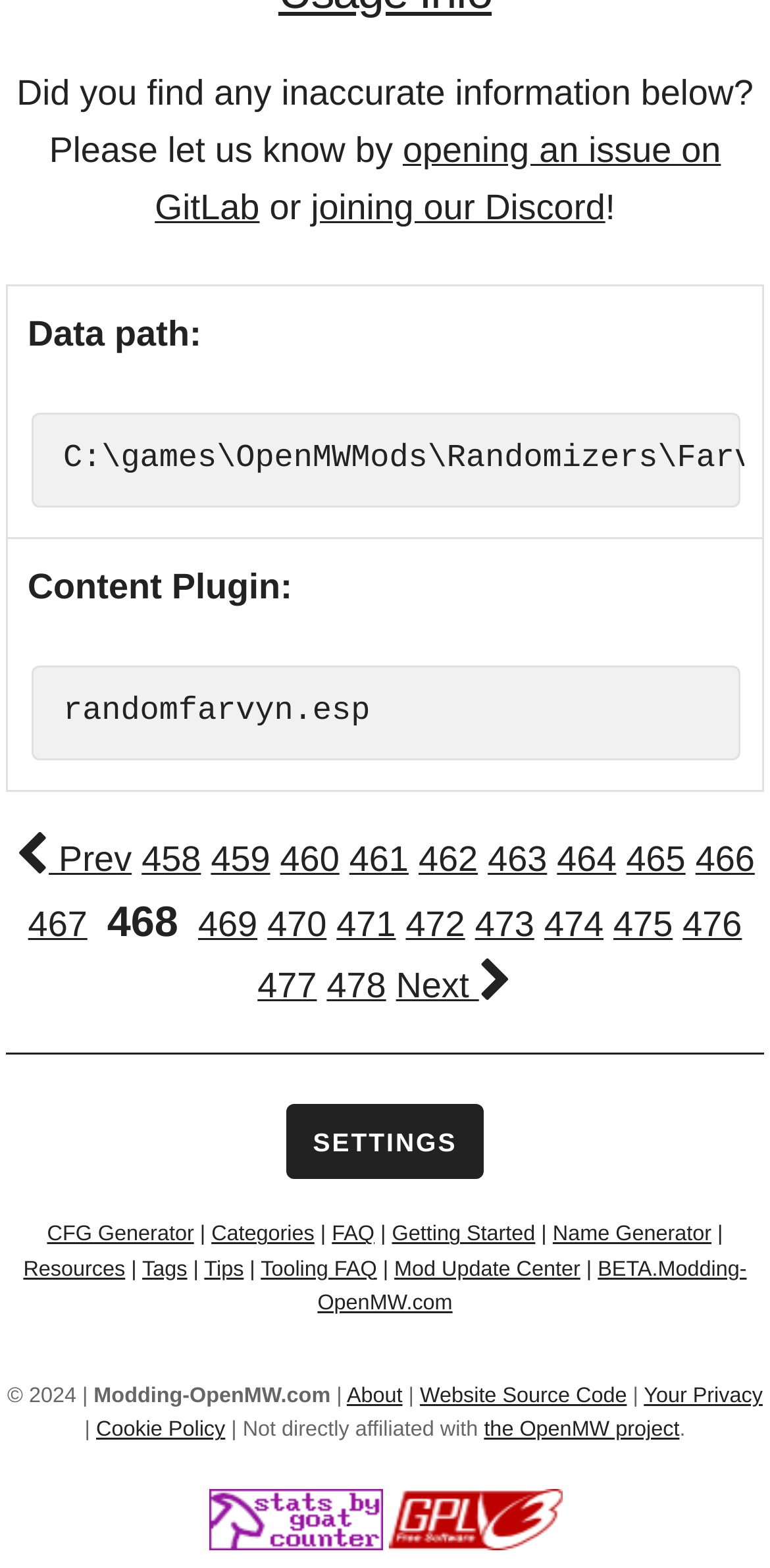What is the copyright year?
Examine the image and give a concise answer in one word or a short phrase.

2024